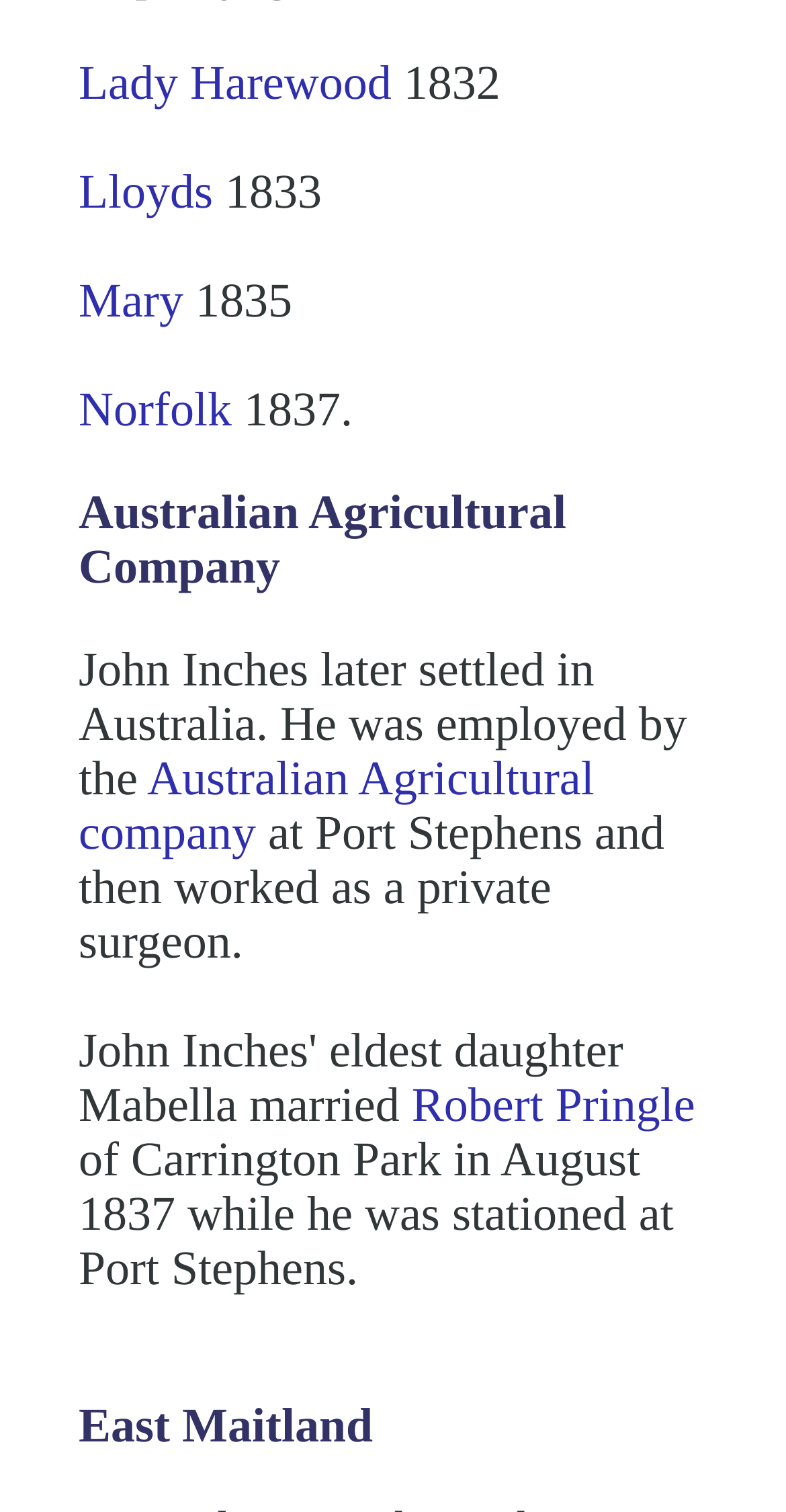Identify the bounding box coordinates for the UI element described as follows: "Mary". Ensure the coordinates are four float numbers between 0 and 1, formatted as [left, top, right, bottom].

[0.1, 0.183, 0.233, 0.217]